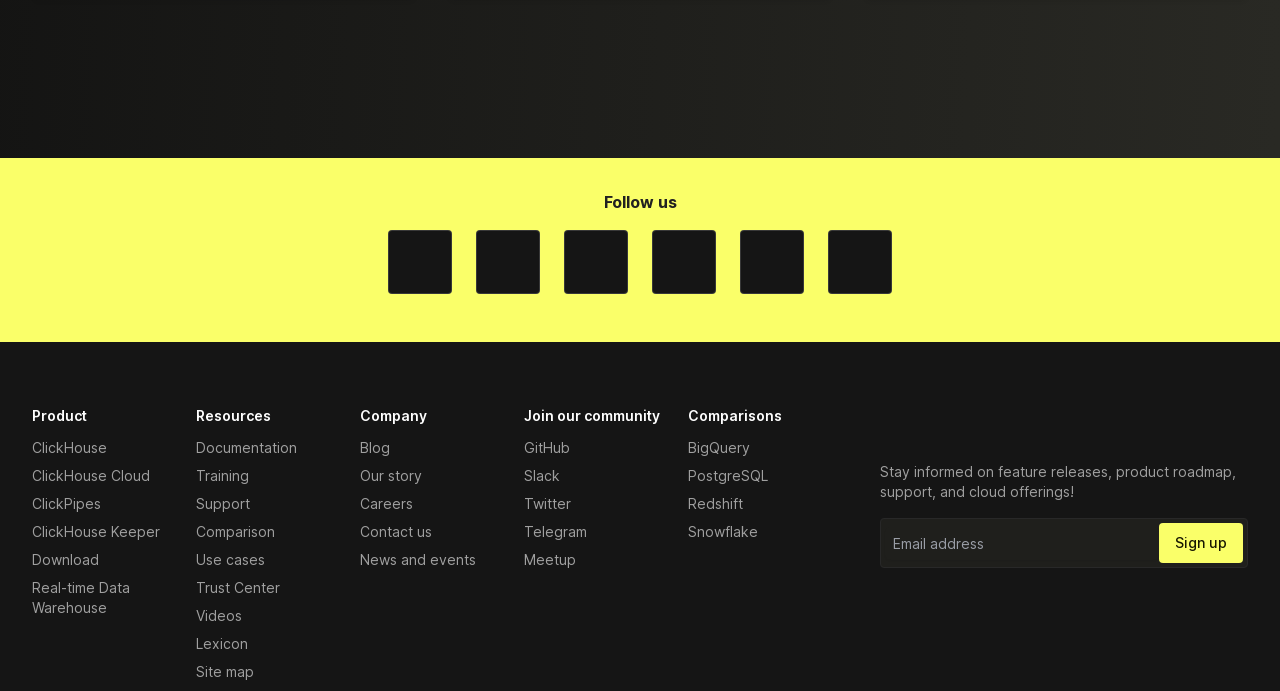Using the description "Contact", locate and provide the bounding box of the UI element.

None